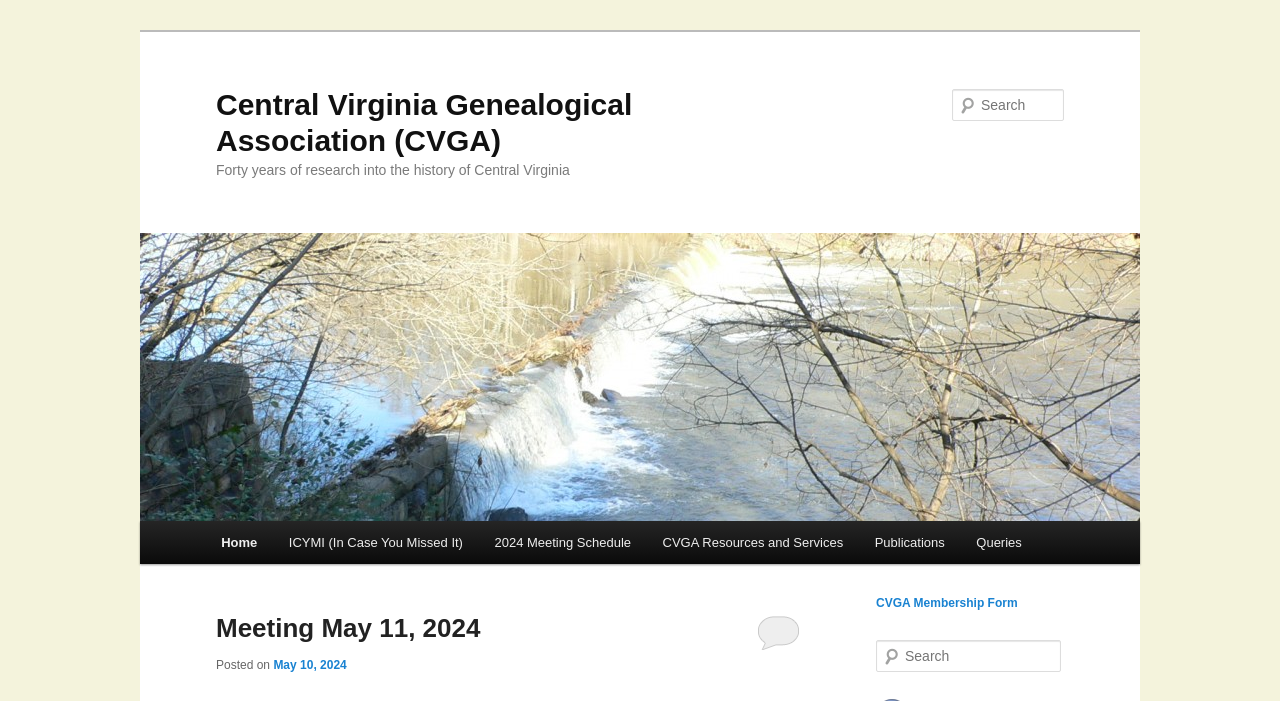Identify the bounding box coordinates of the clickable region to carry out the given instruction: "Read the latest meeting information".

[0.169, 0.875, 0.375, 0.918]